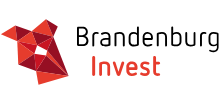What does the logo symbolize?
Refer to the screenshot and respond with a concise word or phrase.

Investment and growth